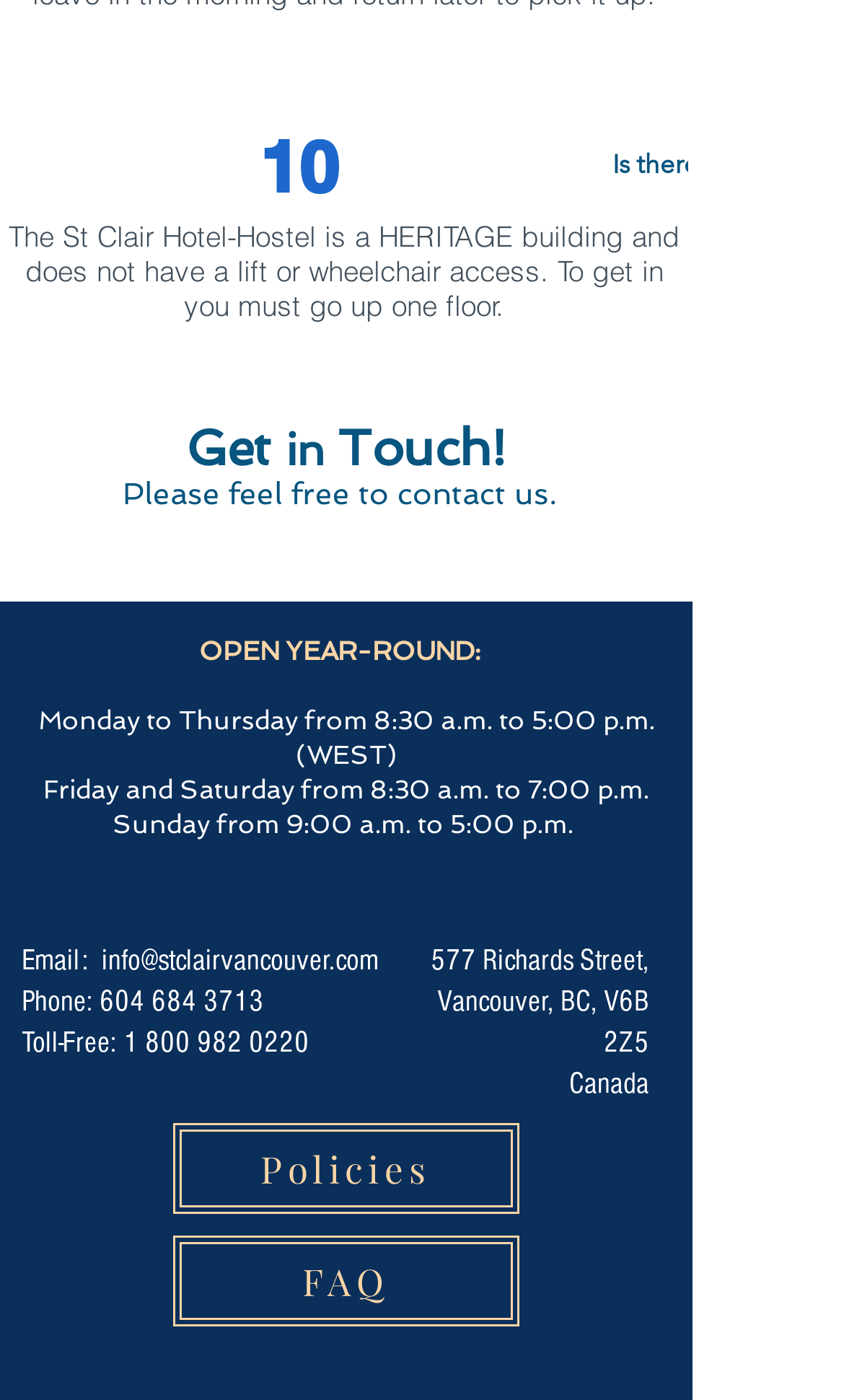Using the webpage screenshot, find the UI element described by Policies. Provide the bounding box coordinates in the format (top-left x, top-left y, bottom-right x, bottom-right y), ensuring all values are floating point numbers between 0 and 1.

[0.205, 0.802, 0.615, 0.867]